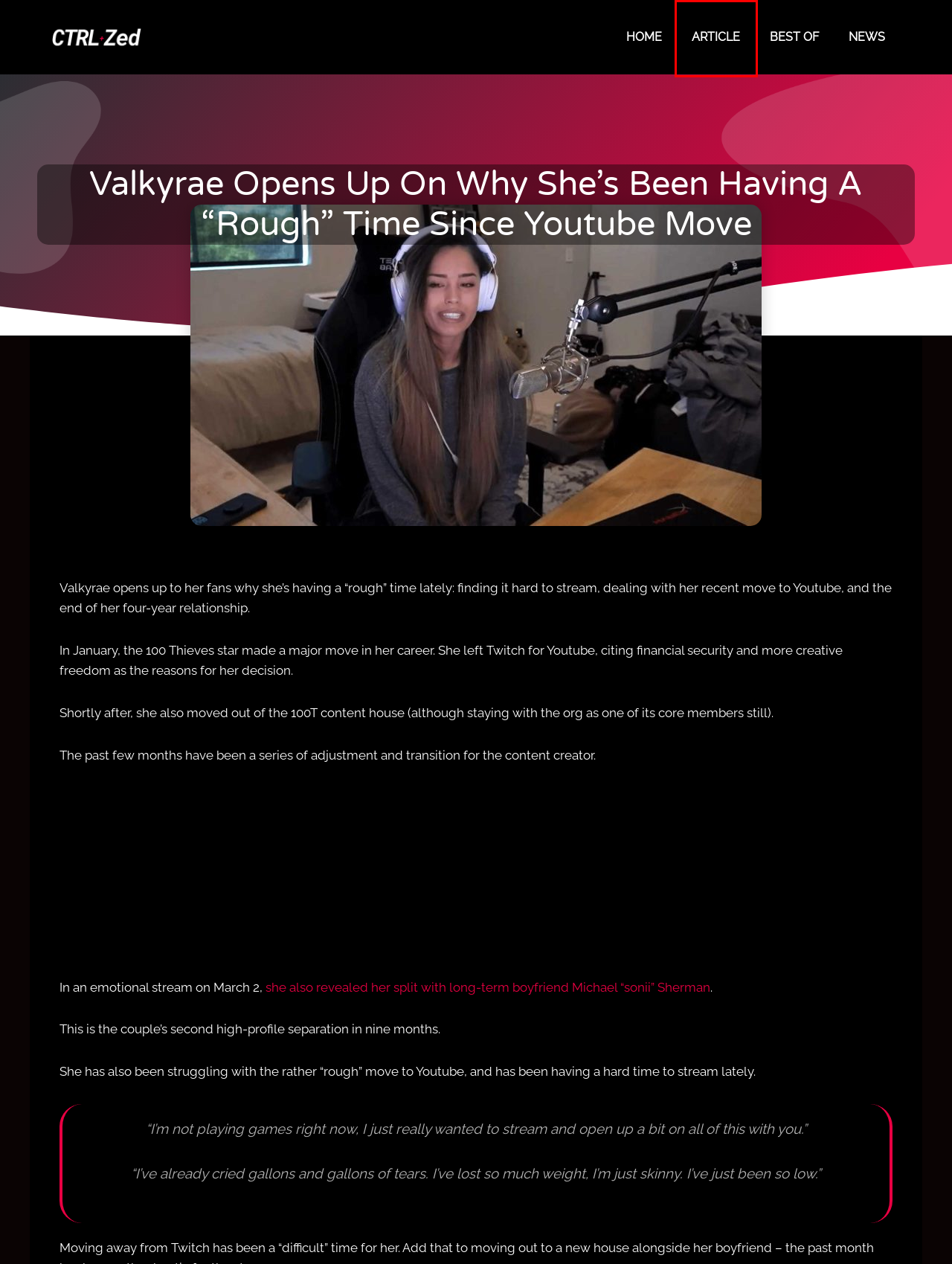Examine the screenshot of the webpage, which includes a red bounding box around an element. Choose the best matching webpage description for the page that will be displayed after clicking the element inside the red bounding box. Here are the candidates:
A. Jeffree Star’s Halloween Mystery Boxes are Here! | CTRL+Zed
B. 20 Best Pokimane Clips | CTRL+Zed
C. Article Archives | CTRL+Zed
D. Twitch 101: What does Pog mean? | CTRL+Zed
E. CTRL+ZED | Undo. Redo. Repeat
F. Best of Archives | CTRL+Zed
G. News Archives | CTRL+Zed
H. How to Protect Yourself from Getting Suspended or Banned on Twitch as a Streamer | CTRL+Zed

C